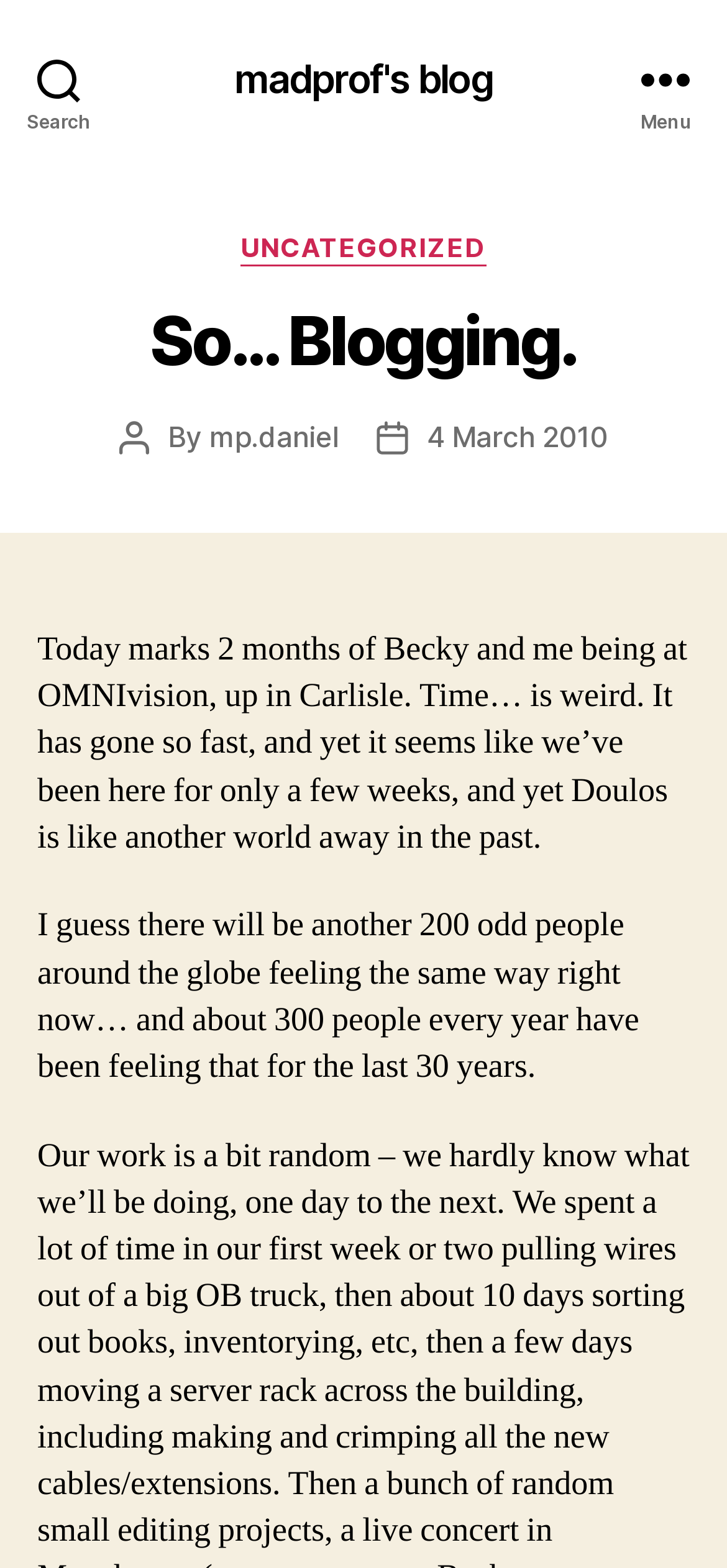What is the author's name?
Carefully examine the image and provide a detailed answer to the question.

The author's name can be found in the section 'Post author' where it is written 'By mp.daniel'.